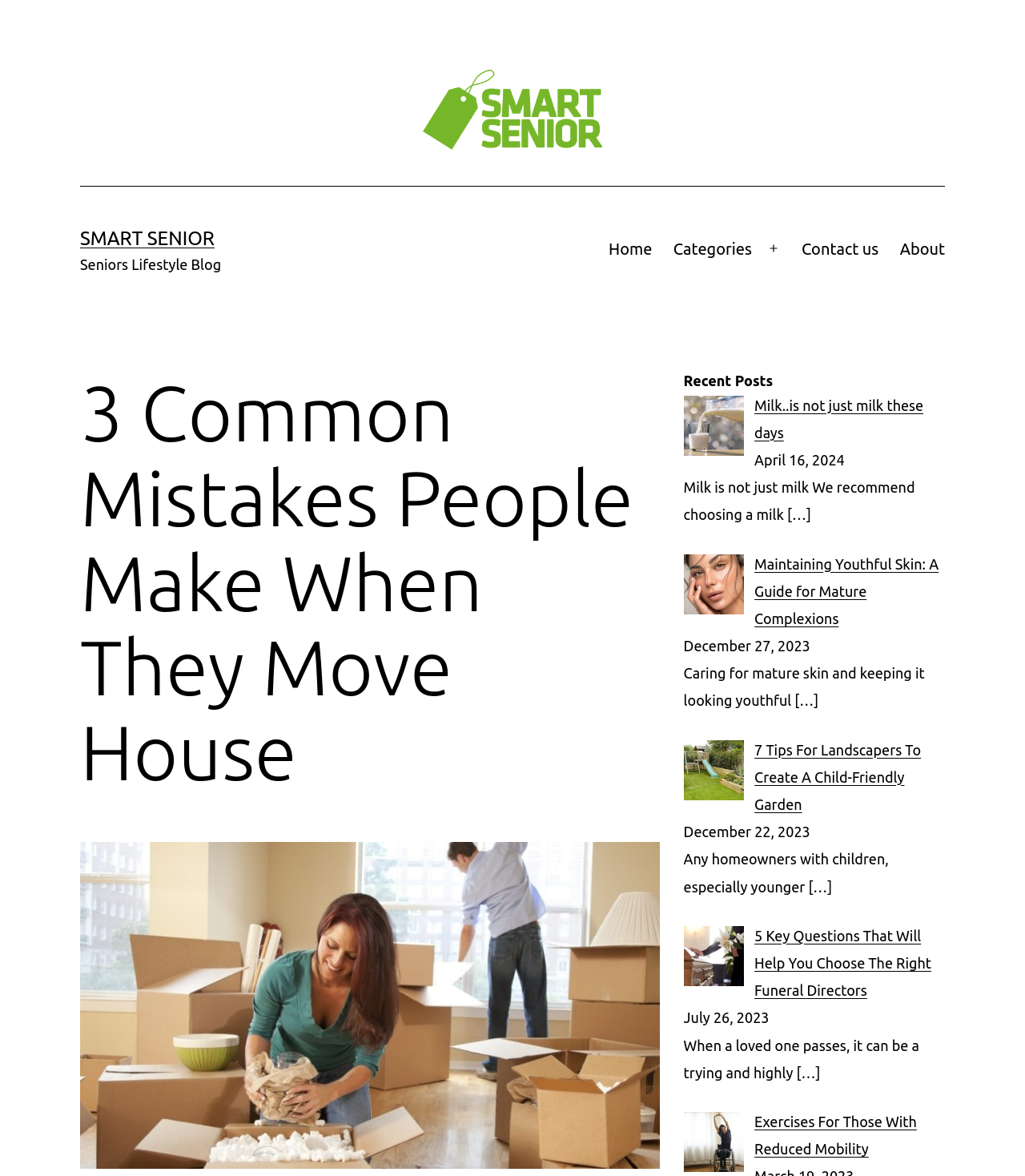Give a detailed account of the webpage.

The webpage appears to be a blog focused on seniors' lifestyle, with the title "3 Common Mistakes People Make When They Move House" at the top. Below the title, there is a logo image and a link to "Smart Senior" on the top-left corner. 

On the top-right corner, there is a navigation menu with links to "Home", "Categories", "Contact us", and "About". 

The main content of the page is divided into two sections. The first section is an article about common mistakes people make when they move house, accompanied by a large image. 

The second section is a list of recent posts, with five articles listed in reverse chronological order. Each article has a title, a publication date, a brief summary, and a "read more" link. The articles are about various topics, including milk, skin care, child-friendly gardens, funeral directors, and exercises for those with reduced mobility. Some of the articles have accompanying images.